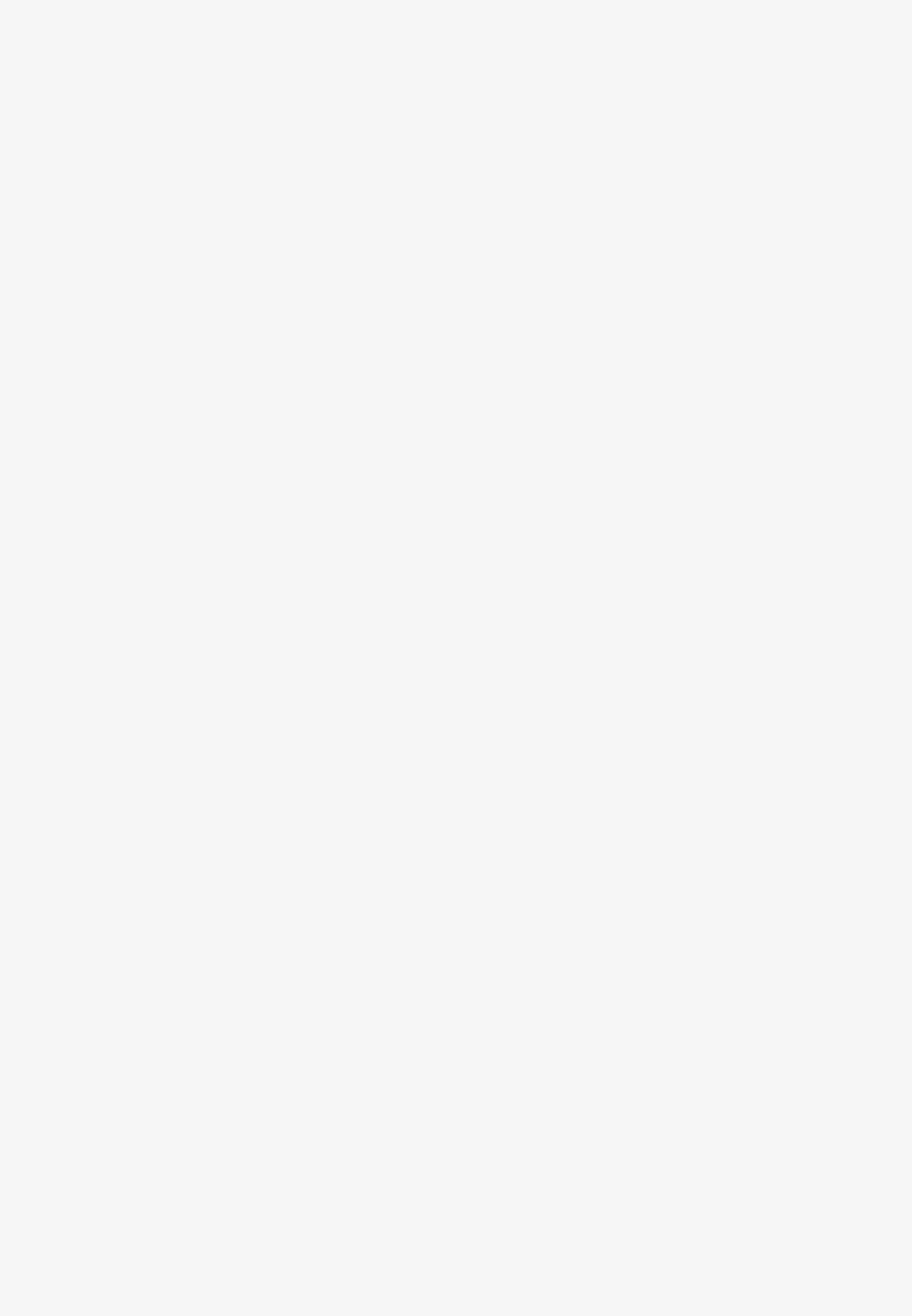Provide a brief response to the question below using a single word or phrase: 
How many social media links are provided on this webpage?

5